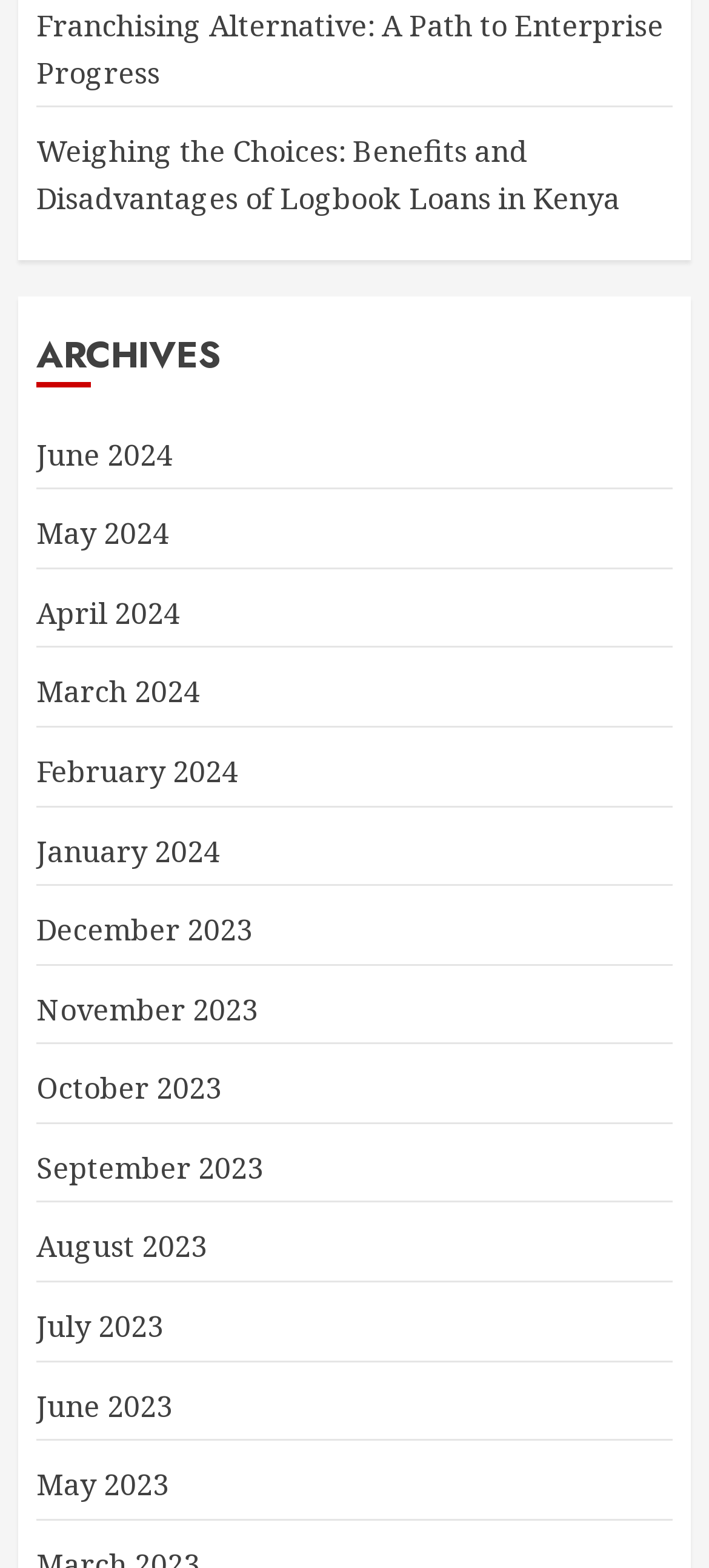How many characters are in the OCR text of the second link? Refer to the image and provide a one-word or short phrase answer.

54